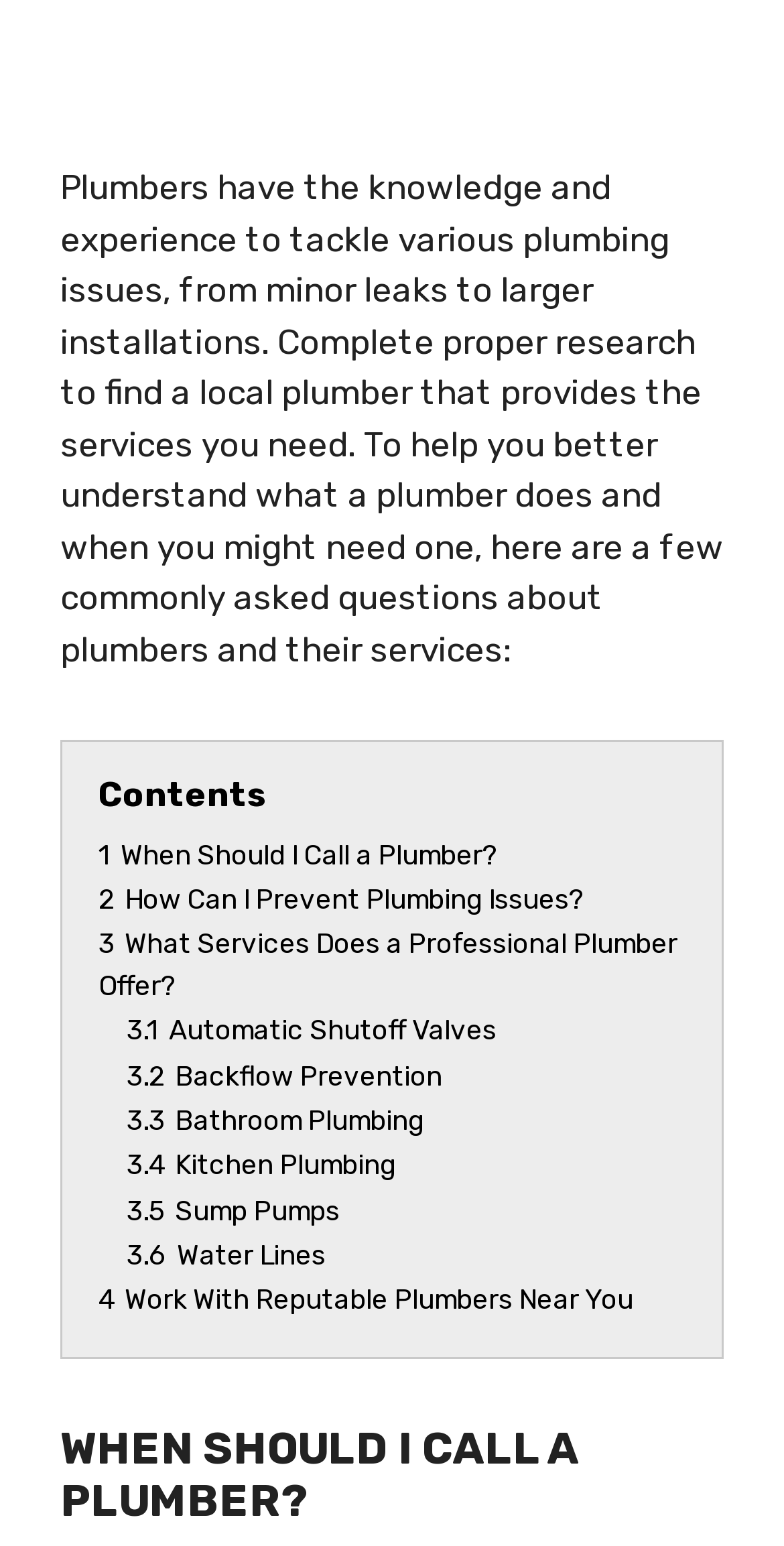Locate the bounding box coordinates of the element that should be clicked to fulfill the instruction: "Read 'Contents'".

[0.126, 0.501, 0.341, 0.527]